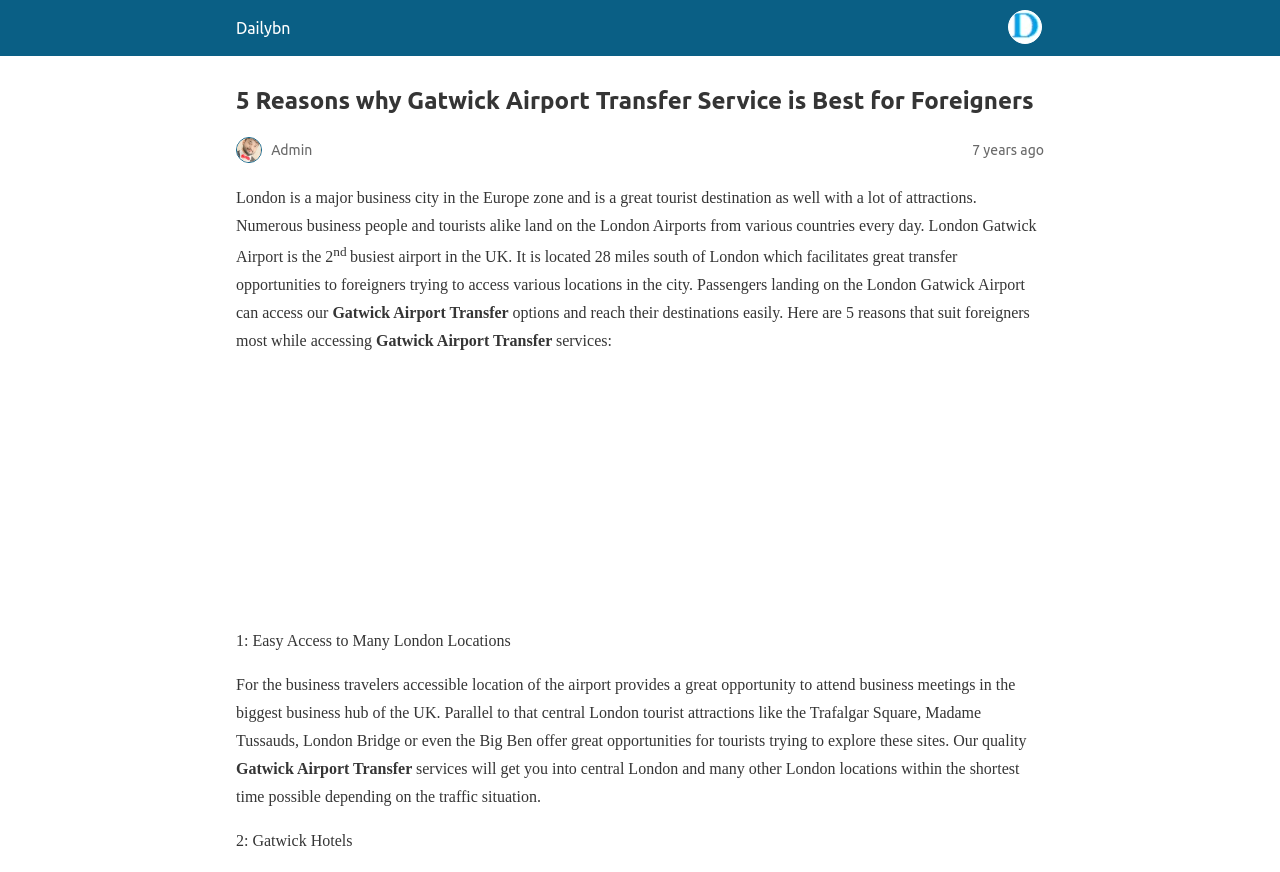Please find the bounding box for the UI element described by: "Digital License Terms".

None